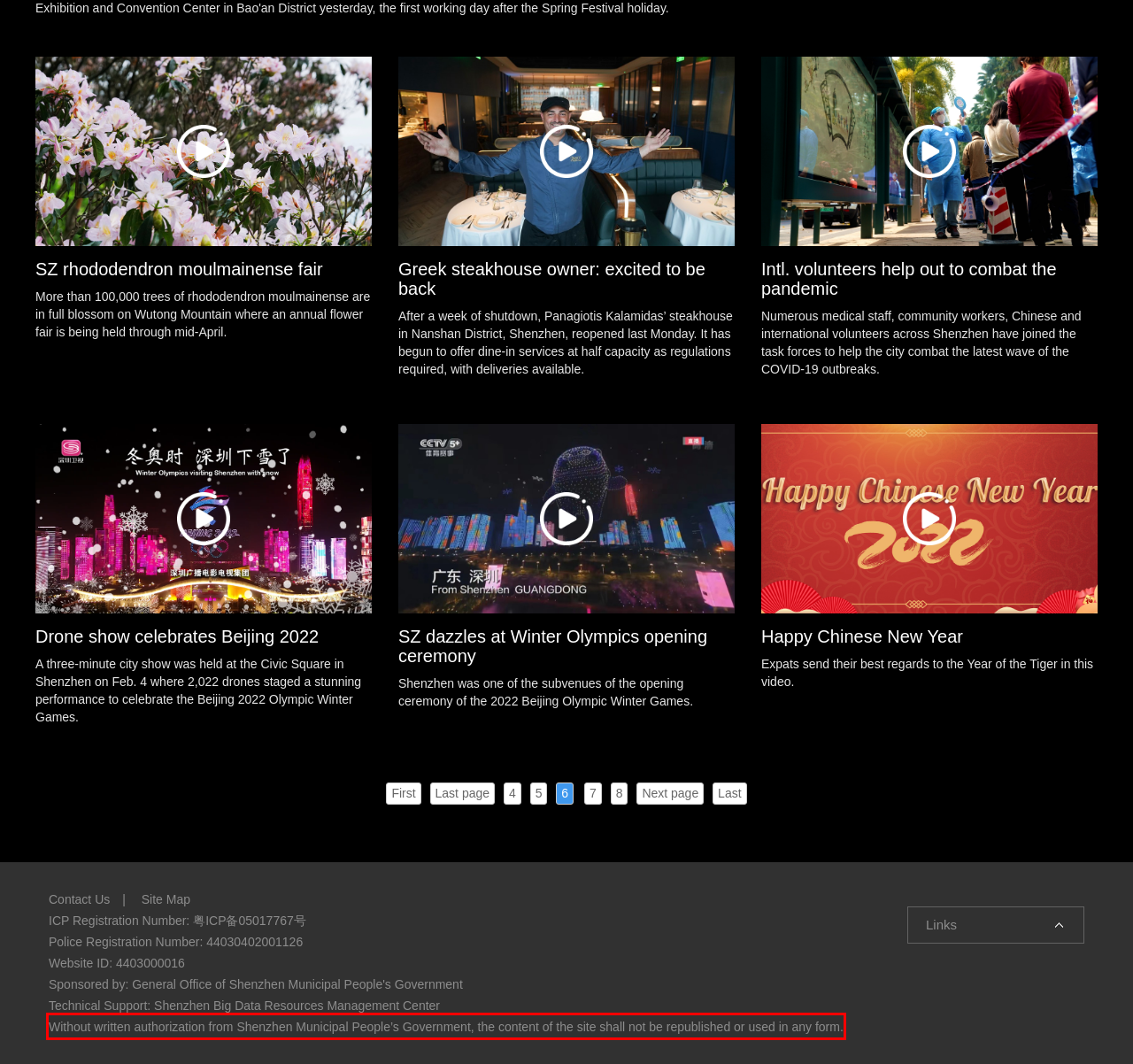Examine the webpage screenshot and use OCR to obtain the text inside the red bounding box.

Without written authorization from Shenzhen Municipal People’s Government, the content of the site shall not be republished or used in any form.